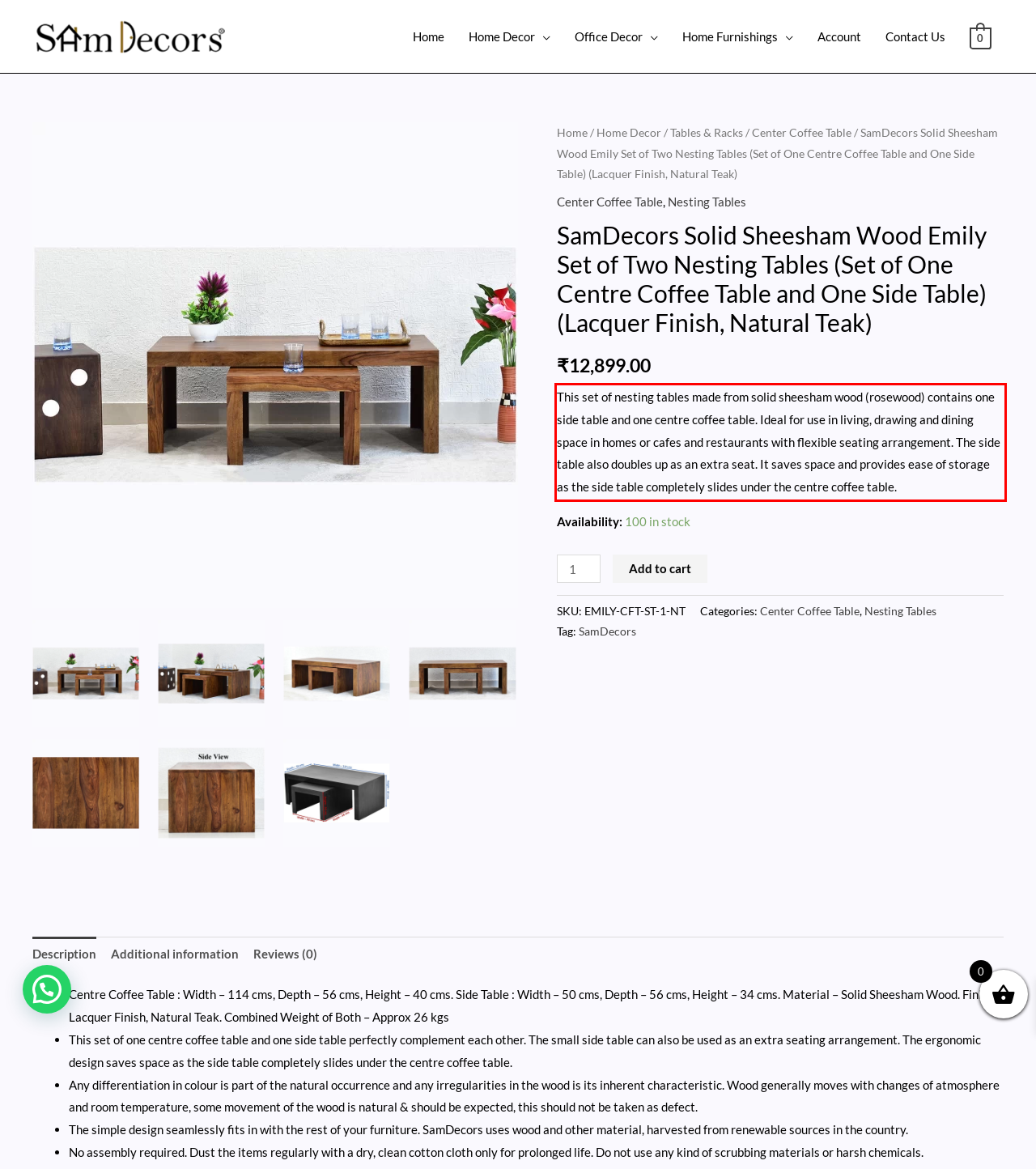Please look at the screenshot provided and find the red bounding box. Extract the text content contained within this bounding box.

This set of nesting tables made from solid sheesham wood (rosewood) contains one side table and one centre coffee table. Ideal for use in living, drawing and dining space in homes or cafes and restaurants with flexible seating arrangement. The side table also doubles up as an extra seat. It saves space and provides ease of storage as the side table completely slides under the centre coffee table.